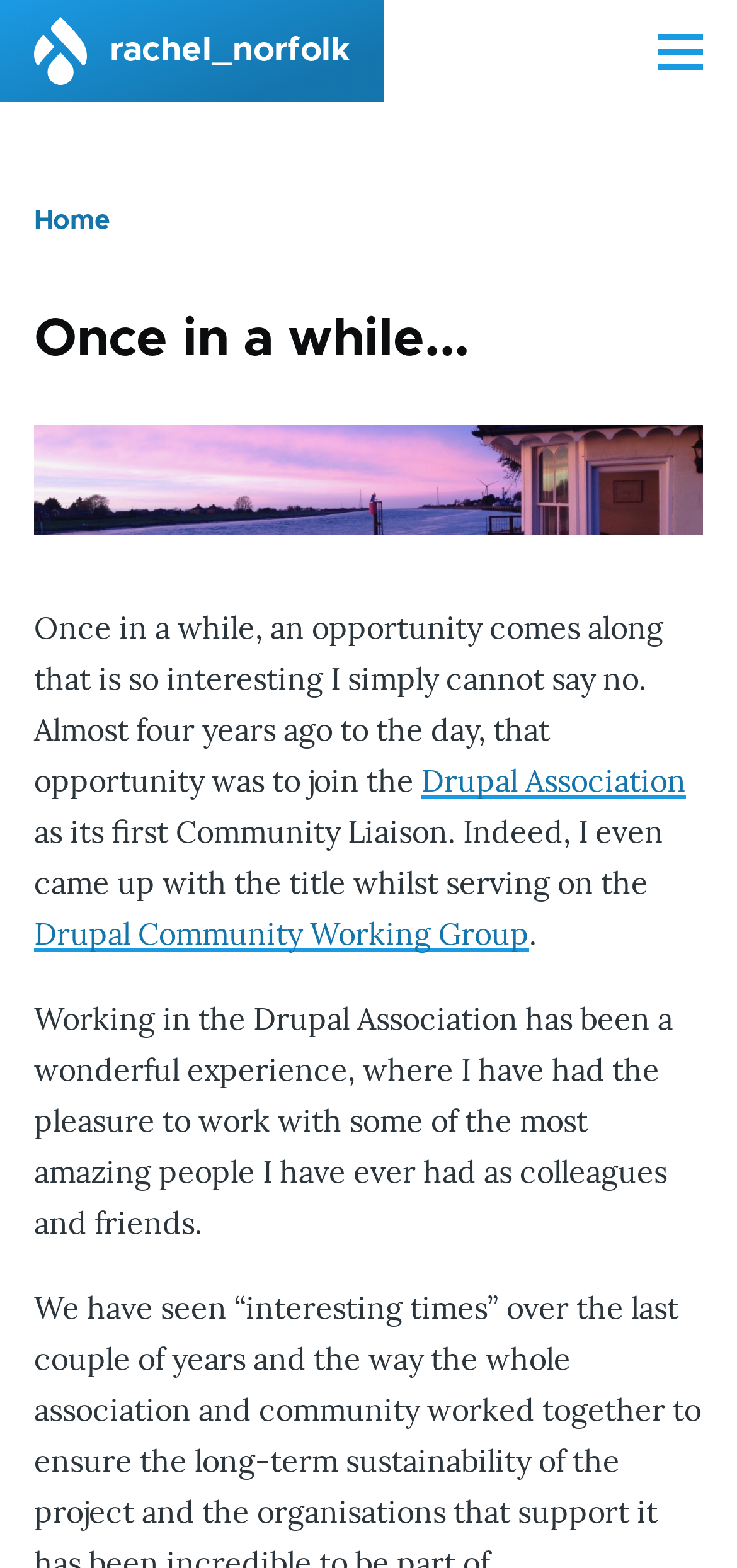Identify the bounding box for the described UI element. Provide the coordinates in (top-left x, top-left y, bottom-right x, bottom-right y) format with values ranging from 0 to 1: Home

[0.046, 0.133, 0.149, 0.149]